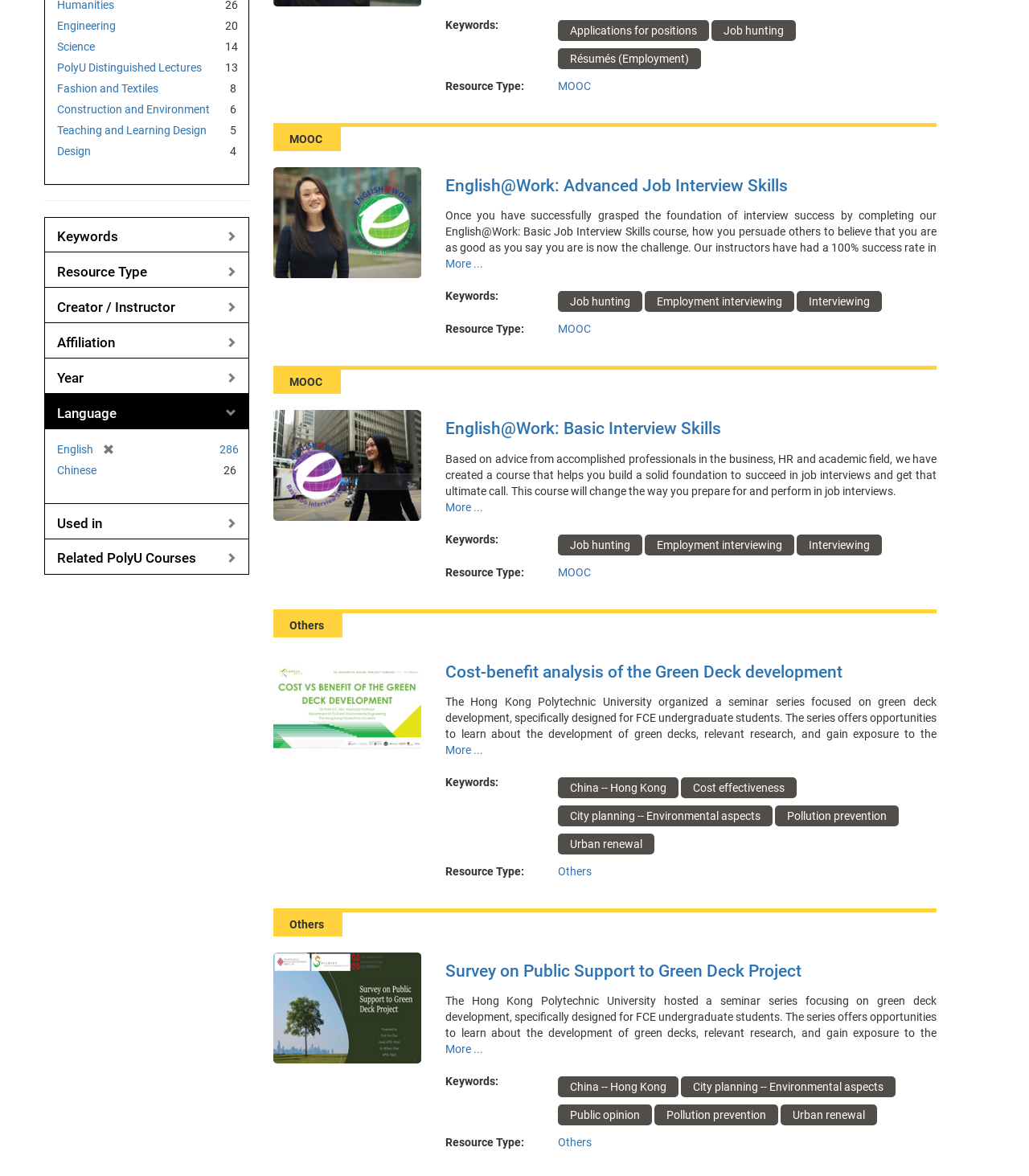Provide the bounding box coordinates of the HTML element this sentence describes: "PolyU Distinguished Lectures". The bounding box coordinates consist of four float numbers between 0 and 1, i.e., [left, top, right, bottom].

[0.055, 0.052, 0.196, 0.063]